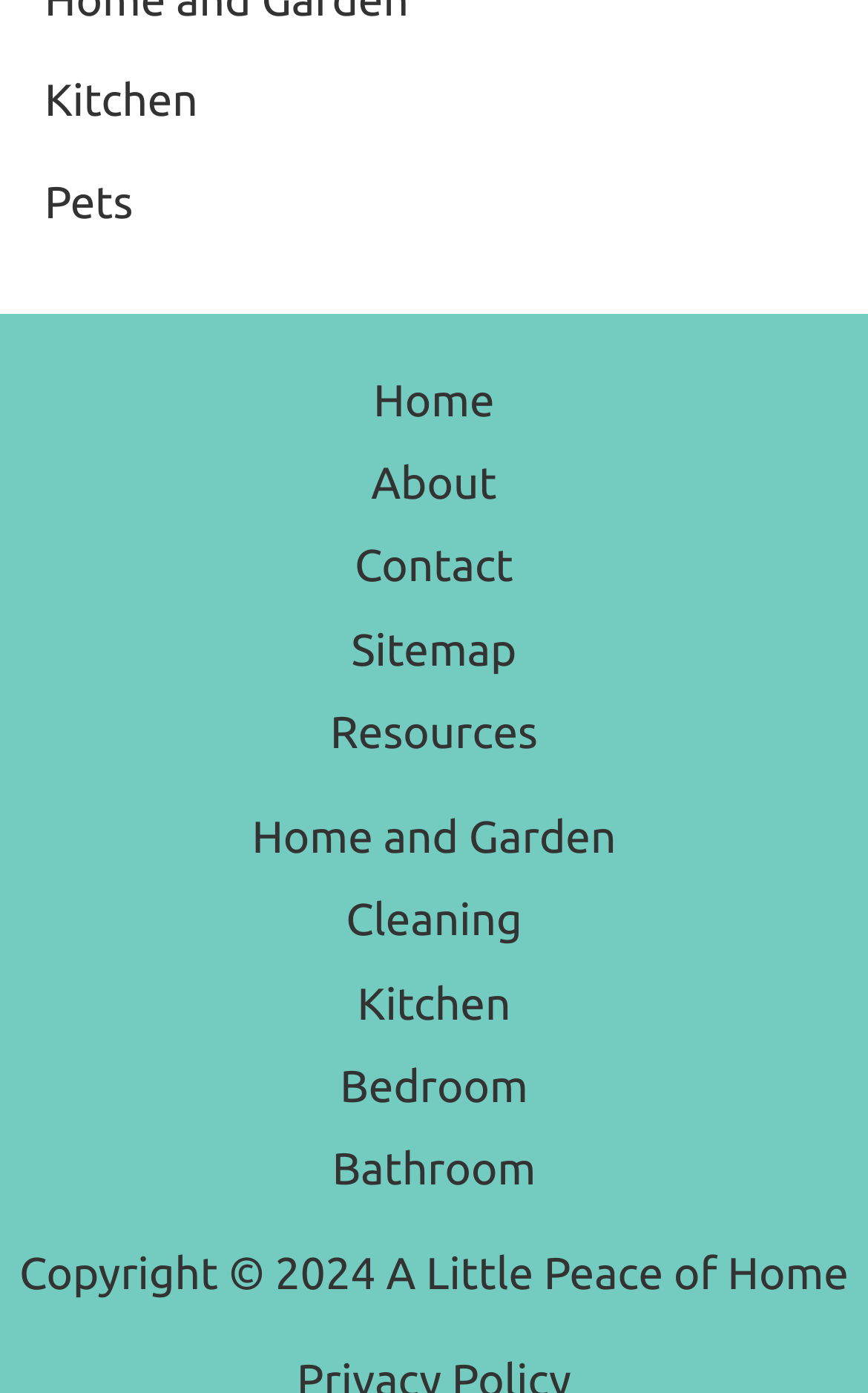Identify the bounding box coordinates of the element to click to follow this instruction: 'explore home and garden'. Ensure the coordinates are four float values between 0 and 1, provided as [left, top, right, bottom].

[0.29, 0.582, 0.71, 0.619]